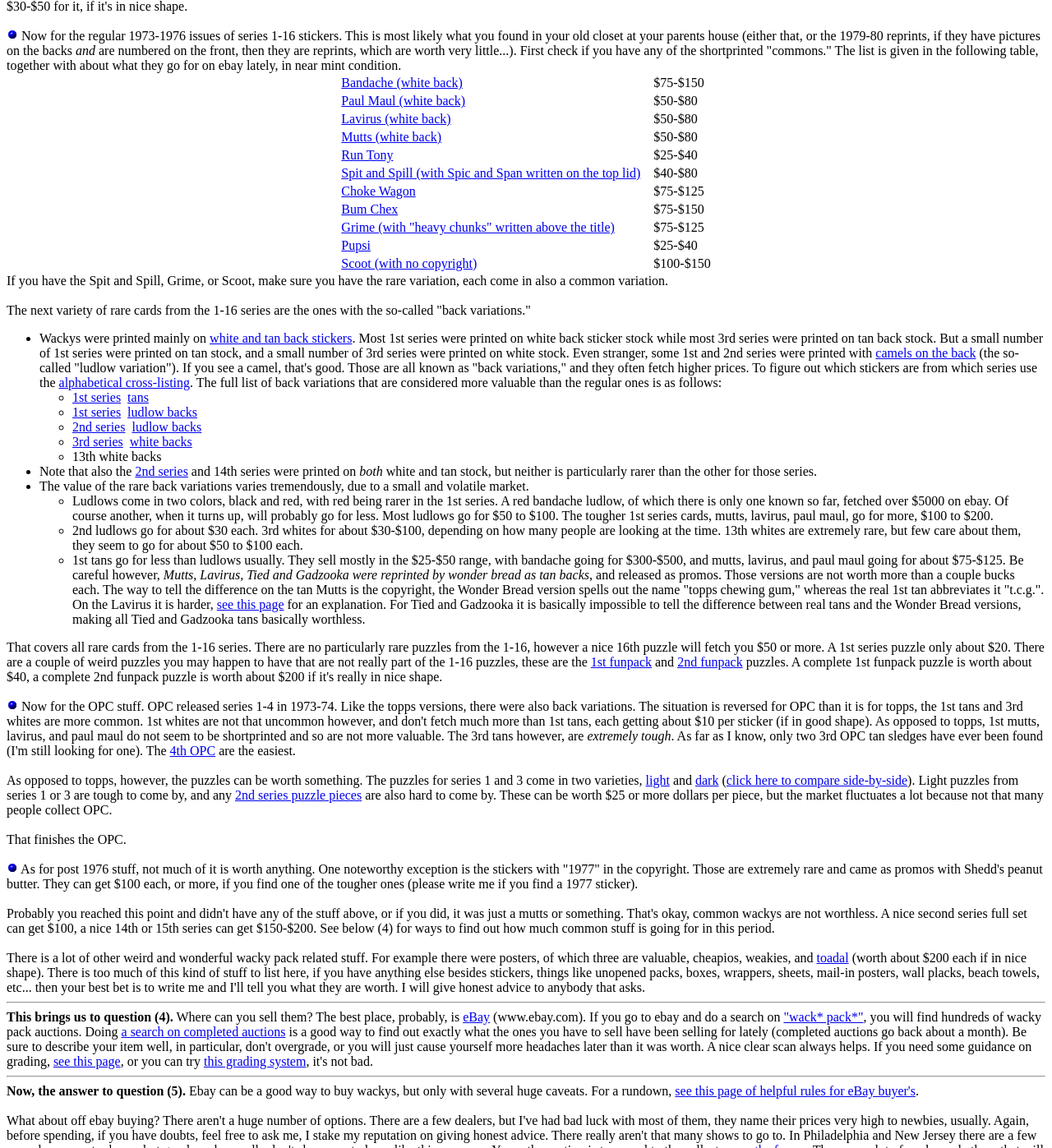Please locate the bounding box coordinates of the element that needs to be clicked to achieve the following instruction: "Read more about 'back variations'". The coordinates should be four float numbers between 0 and 1, i.e., [left, top, right, bottom].

[0.832, 0.301, 0.928, 0.314]